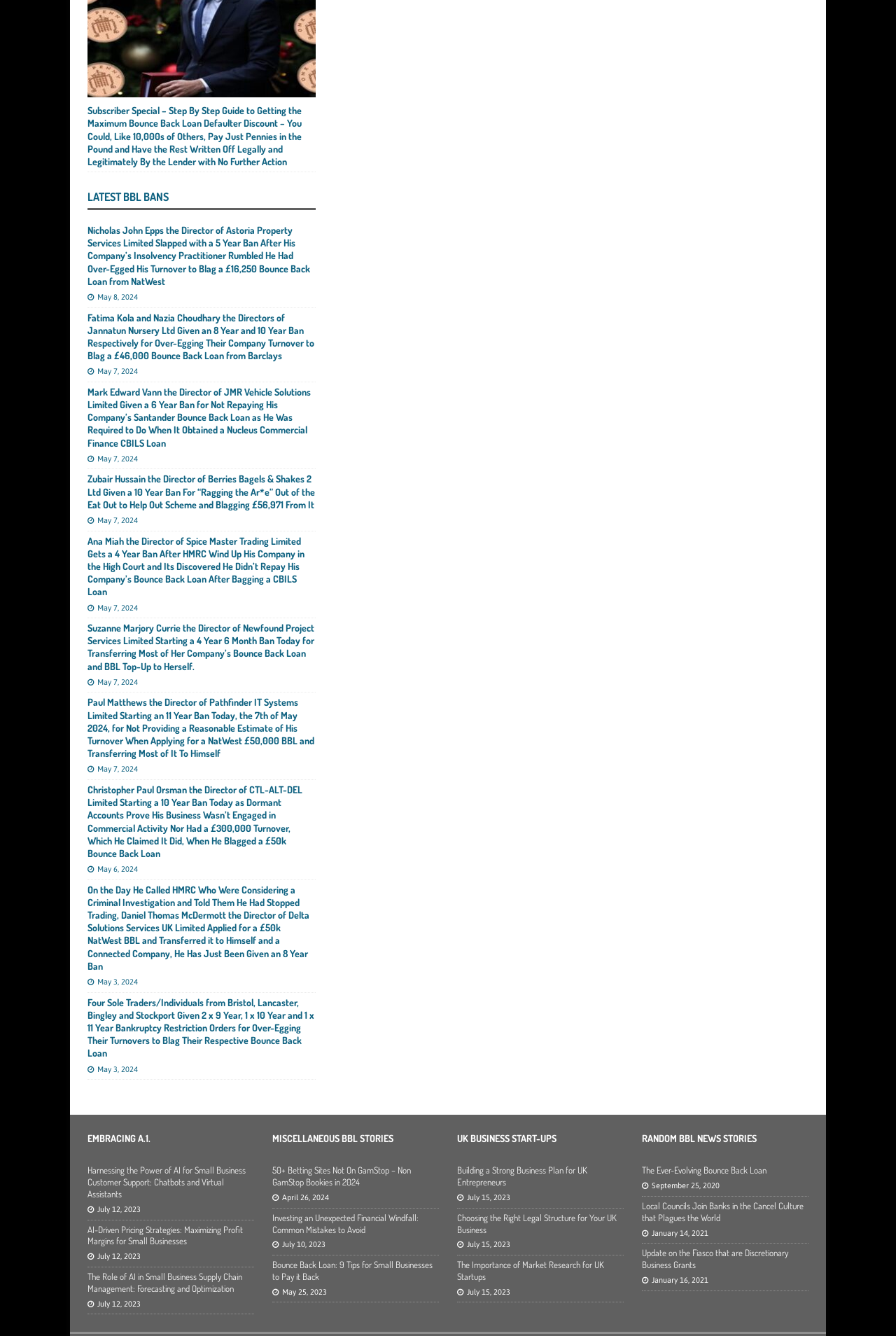Please identify the bounding box coordinates of the element's region that needs to be clicked to fulfill the following instruction: "Learn about 'Harnessing the Power of AI for Small Business Customer Support: Chatbots and Virtual Assistants'". The bounding box coordinates should consist of four float numbers between 0 and 1, i.e., [left, top, right, bottom].

[0.098, 0.872, 0.274, 0.898]